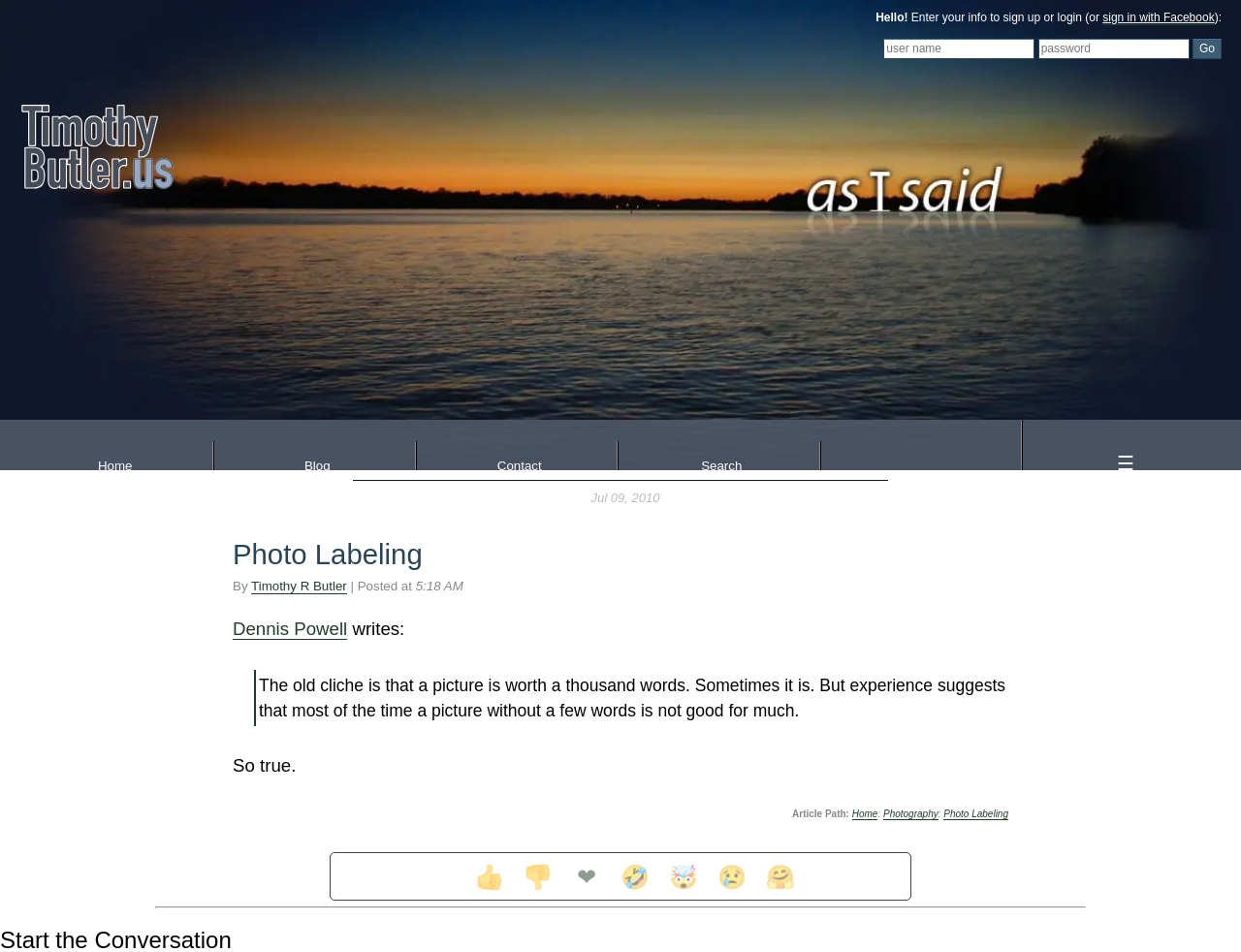Show the bounding box coordinates for the element that needs to be clicked to execute the following instruction: "Click on the 'Home' link". Provide the coordinates in the form of four float numbers between 0 and 1, i.e., [left, top, right, bottom].

[0.013, 0.463, 0.173, 0.516]